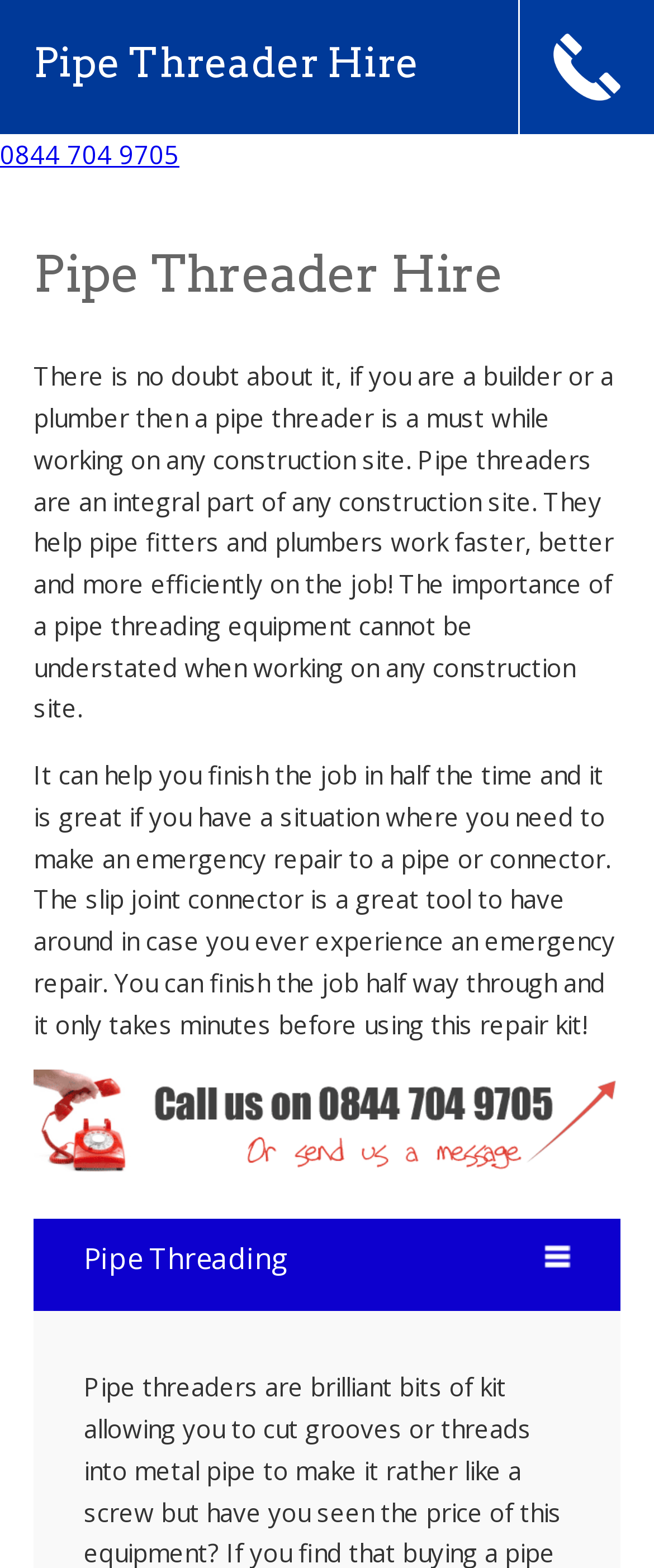Respond to the question below with a single word or phrase: What is the phone number to call for trade rates and expert advice?

0844 704 9705